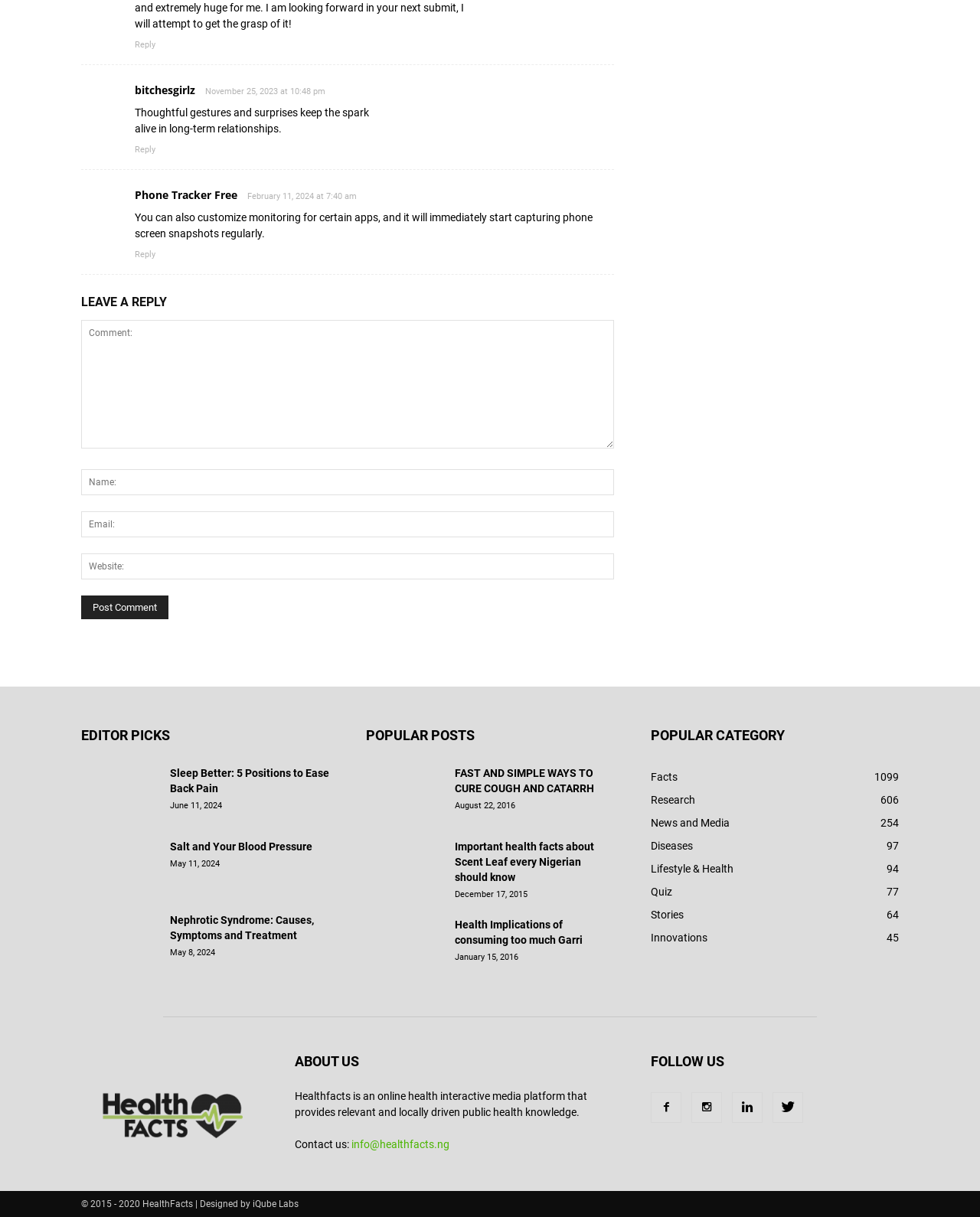What is the title of the first article?
Please use the visual content to give a single word or phrase answer.

LEAVE A REPLY